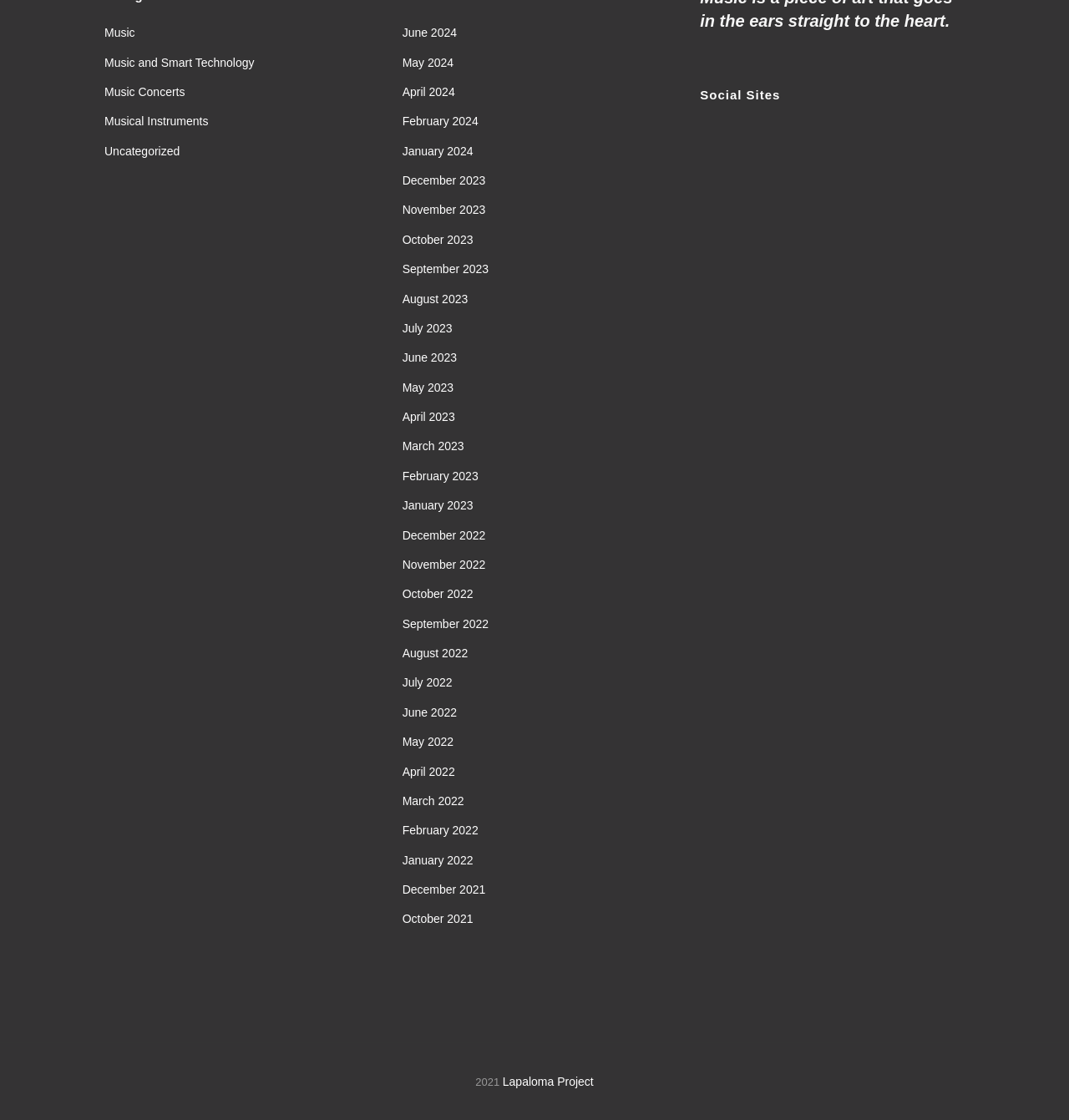Identify the bounding box coordinates of the part that should be clicked to carry out this instruction: "Click on Music".

[0.098, 0.021, 0.126, 0.038]